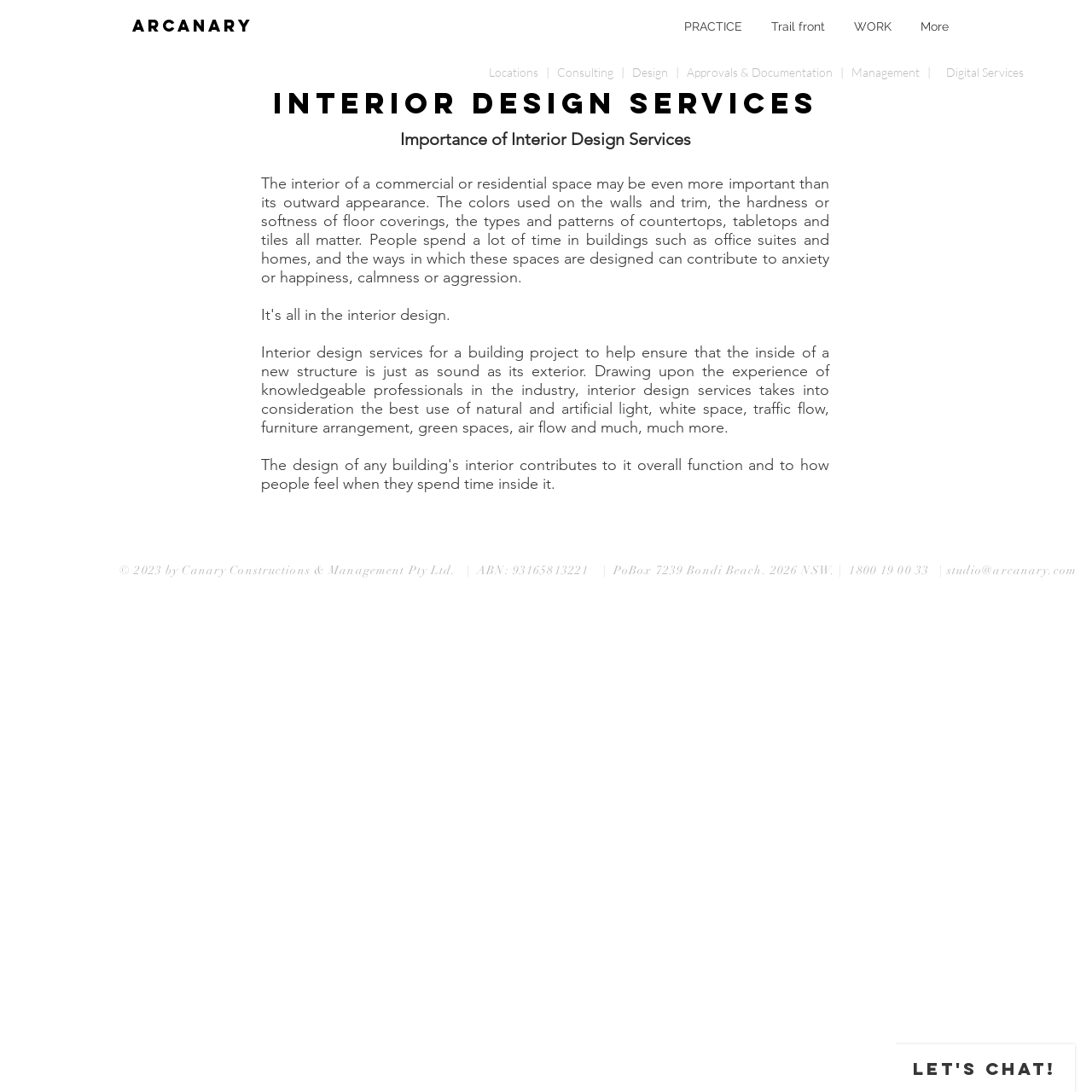Find the bounding box coordinates of the area that needs to be clicked in order to achieve the following instruction: "Click on the 'studio@arcanary.com' email link". The coordinates should be specified as four float numbers between 0 and 1, i.e., [left, top, right, bottom].

[0.867, 0.516, 0.986, 0.529]